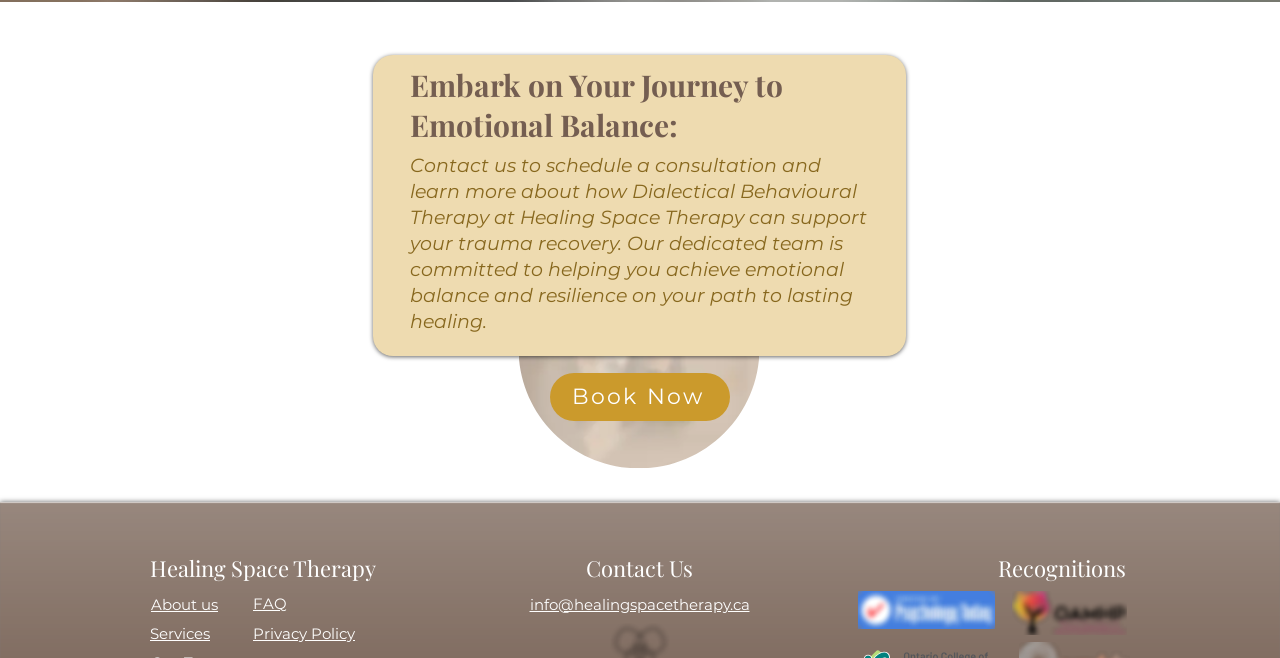Provide a brief response to the question using a single word or phrase: 
What is the main topic of this webpage?

Psychotherapy